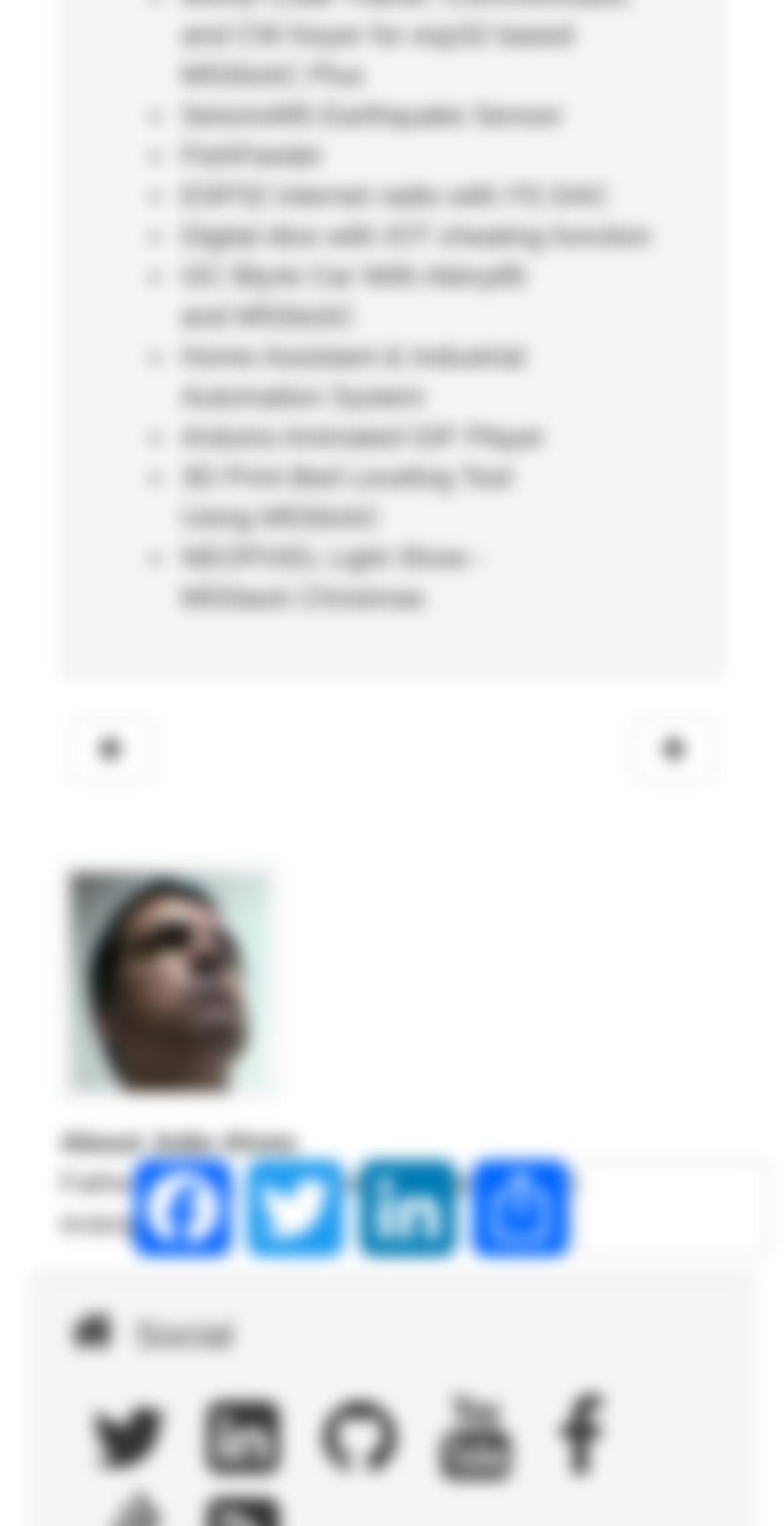Answer the question below using just one word or a short phrase: 
How many list markers are there?

9